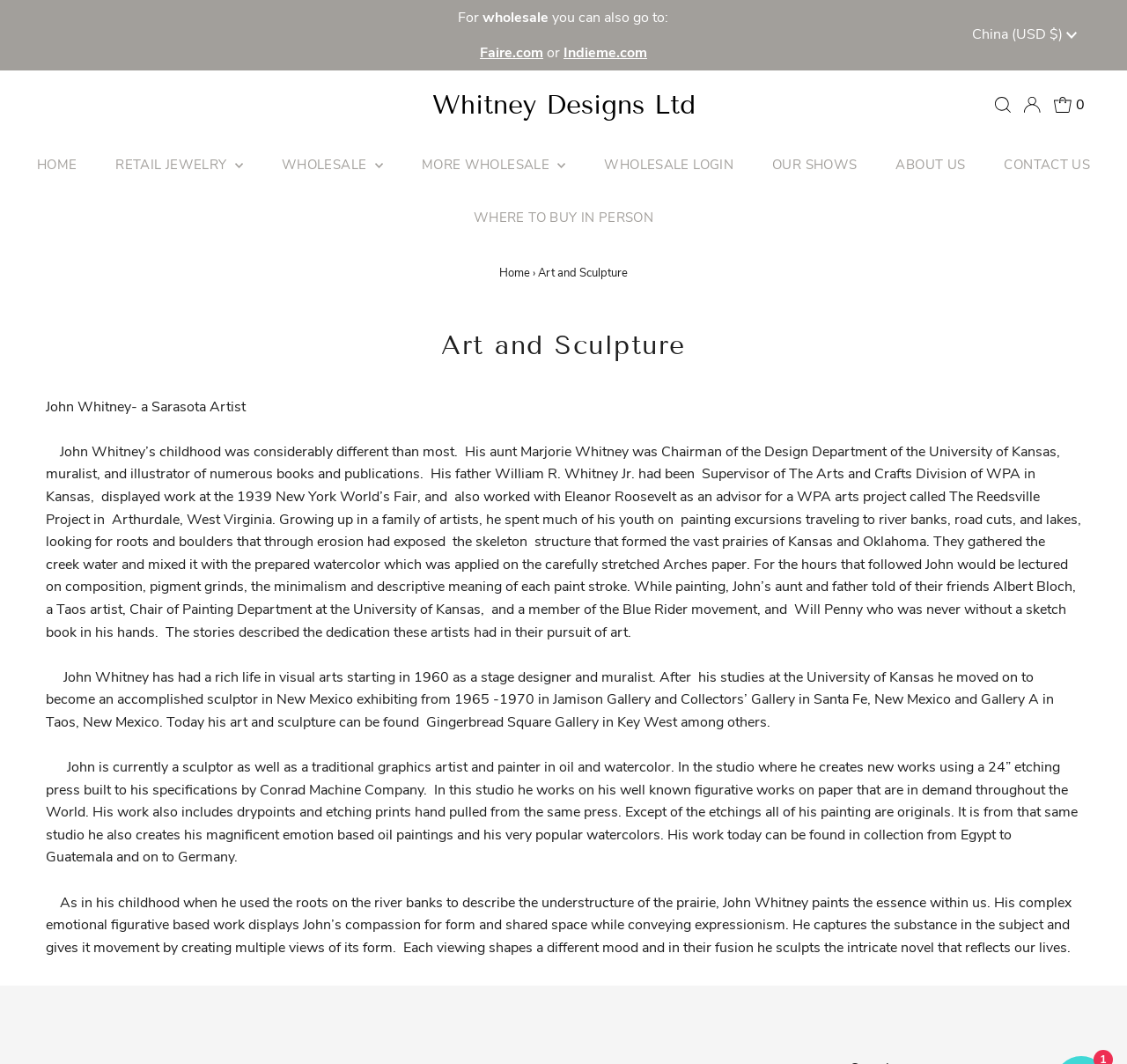From the webpage screenshot, predict the bounding box coordinates (top-left x, top-left y, bottom-right x, bottom-right y) for the UI element described here: Where to Buy in Person

[0.405, 0.18, 0.595, 0.229]